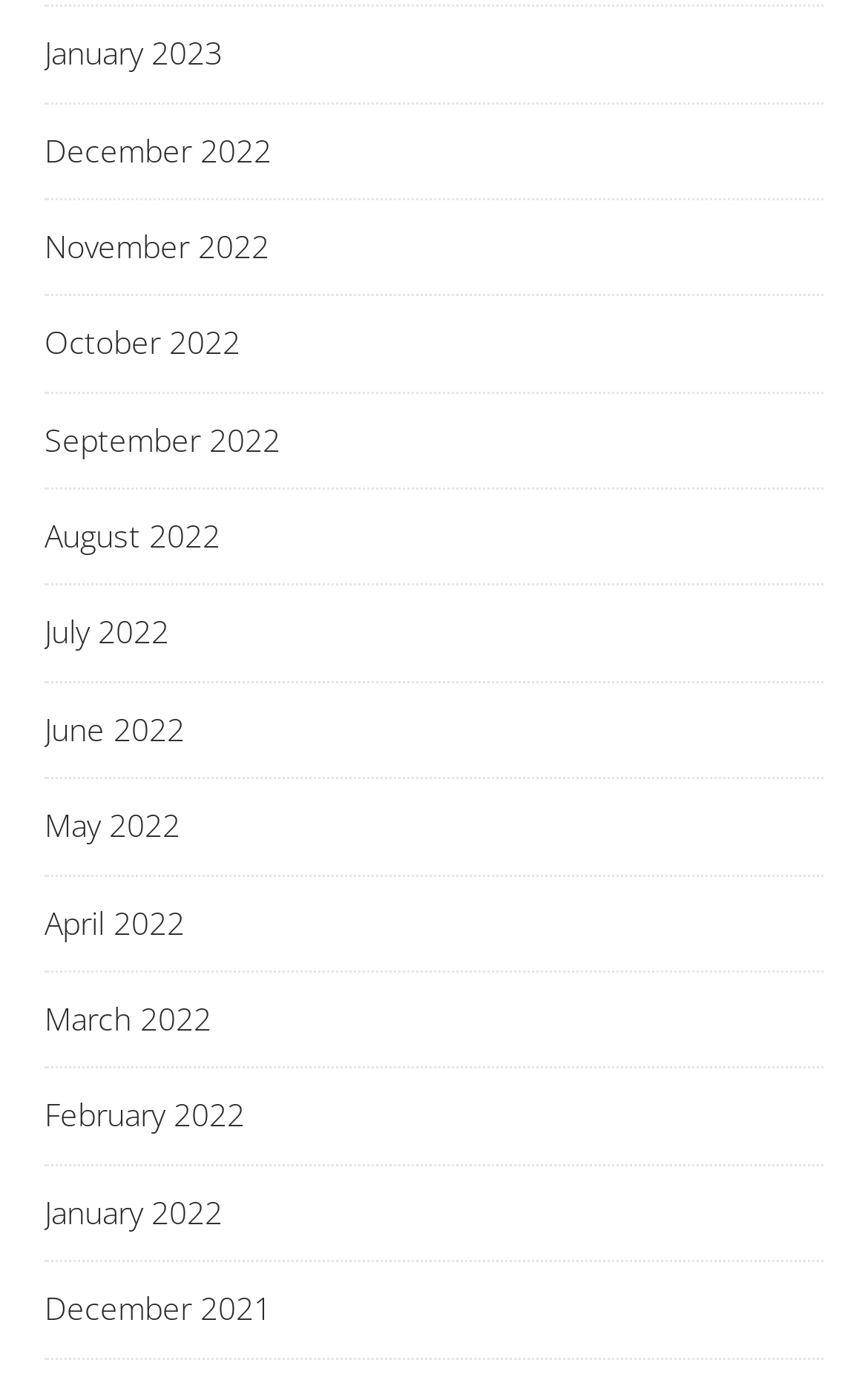How many links are on the webpage?
Based on the visual details in the image, please answer the question thoroughly.

I counted the number of links on the webpage, each representing a month, and found 15 links in total.